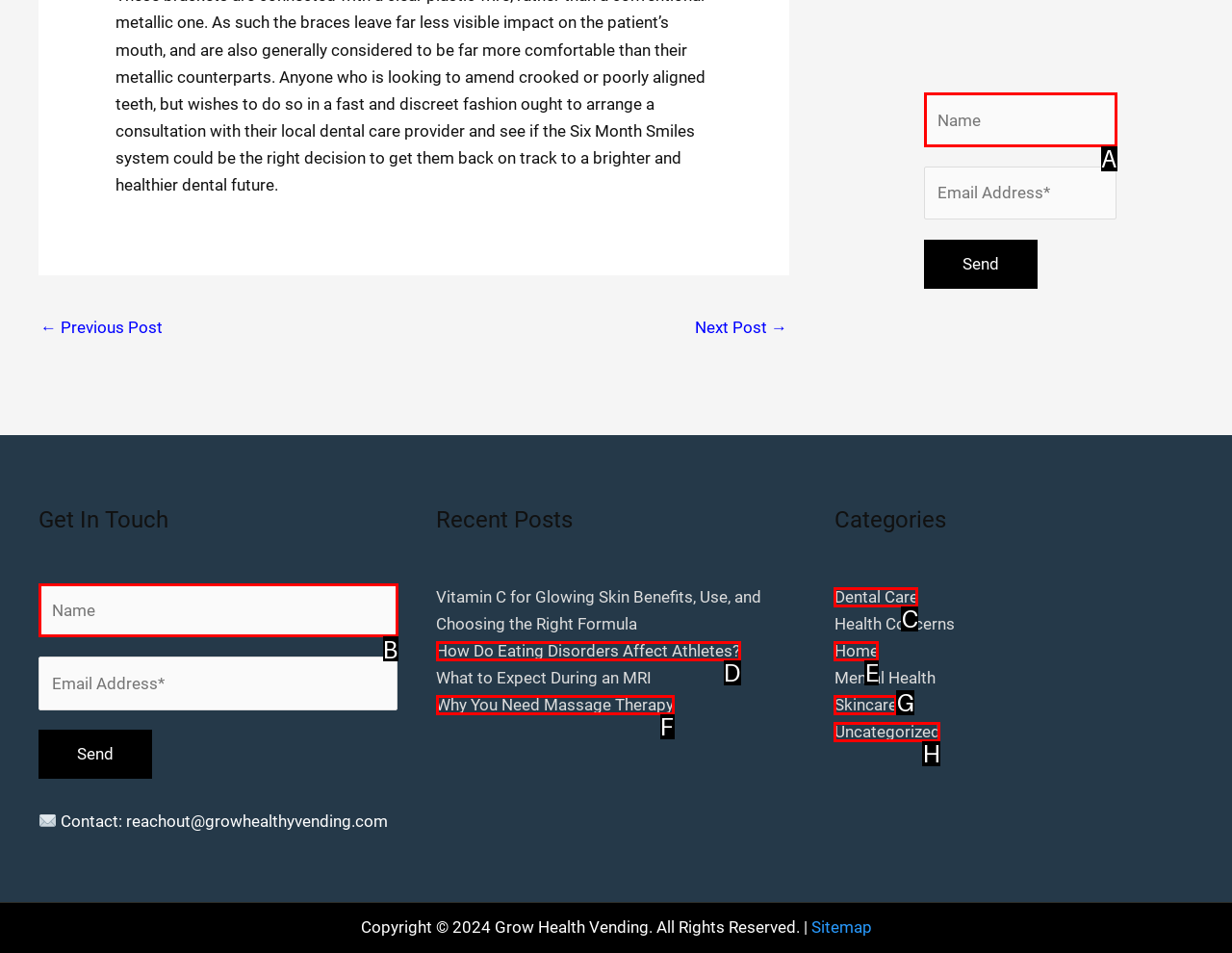Match the description: Why You Need Massage Therapy to the correct HTML element. Provide the letter of your choice from the given options.

F